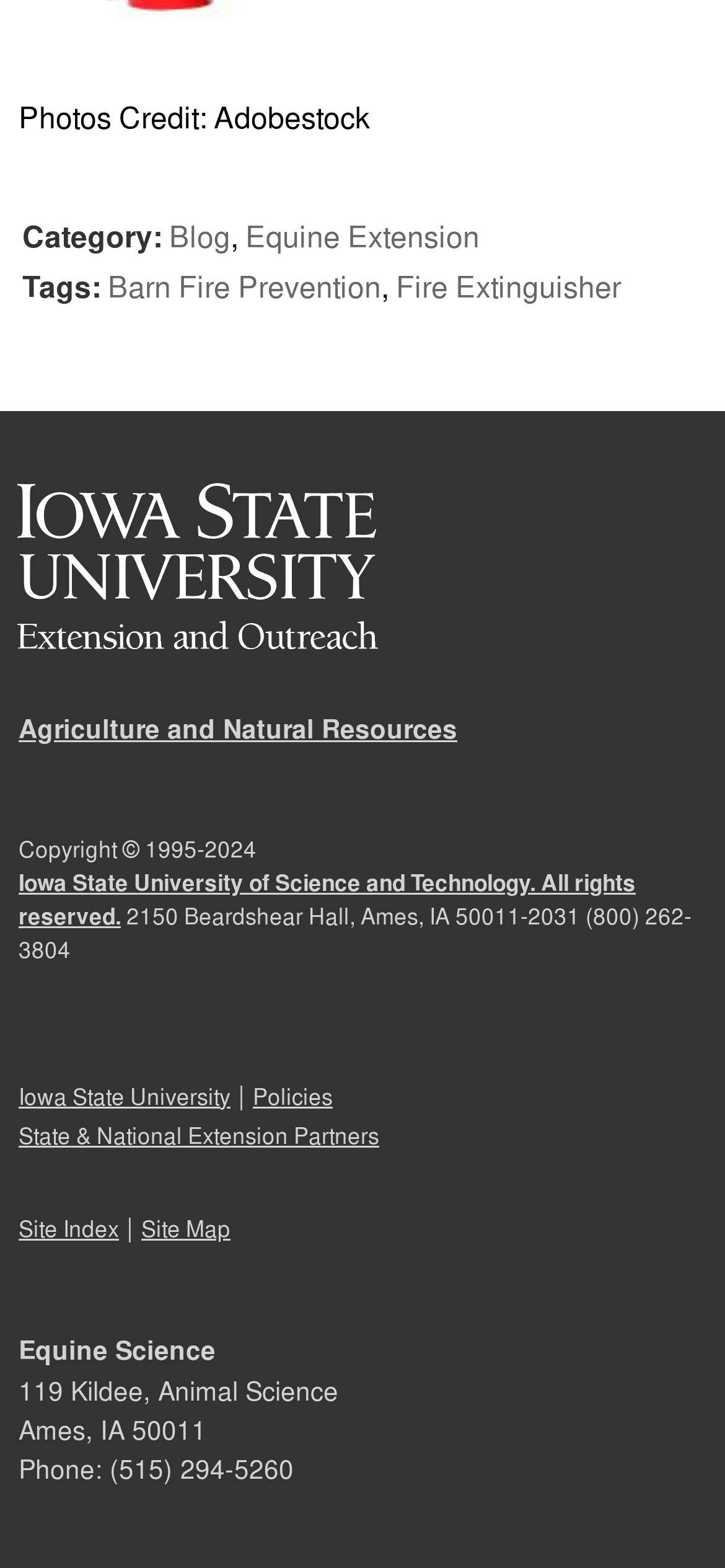Find the bounding box coordinates of the element to click in order to complete this instruction: "Go to the 'Agriculture and Natural Resources' page". The bounding box coordinates must be four float numbers between 0 and 1, denoted as [left, top, right, bottom].

[0.026, 0.453, 0.631, 0.477]